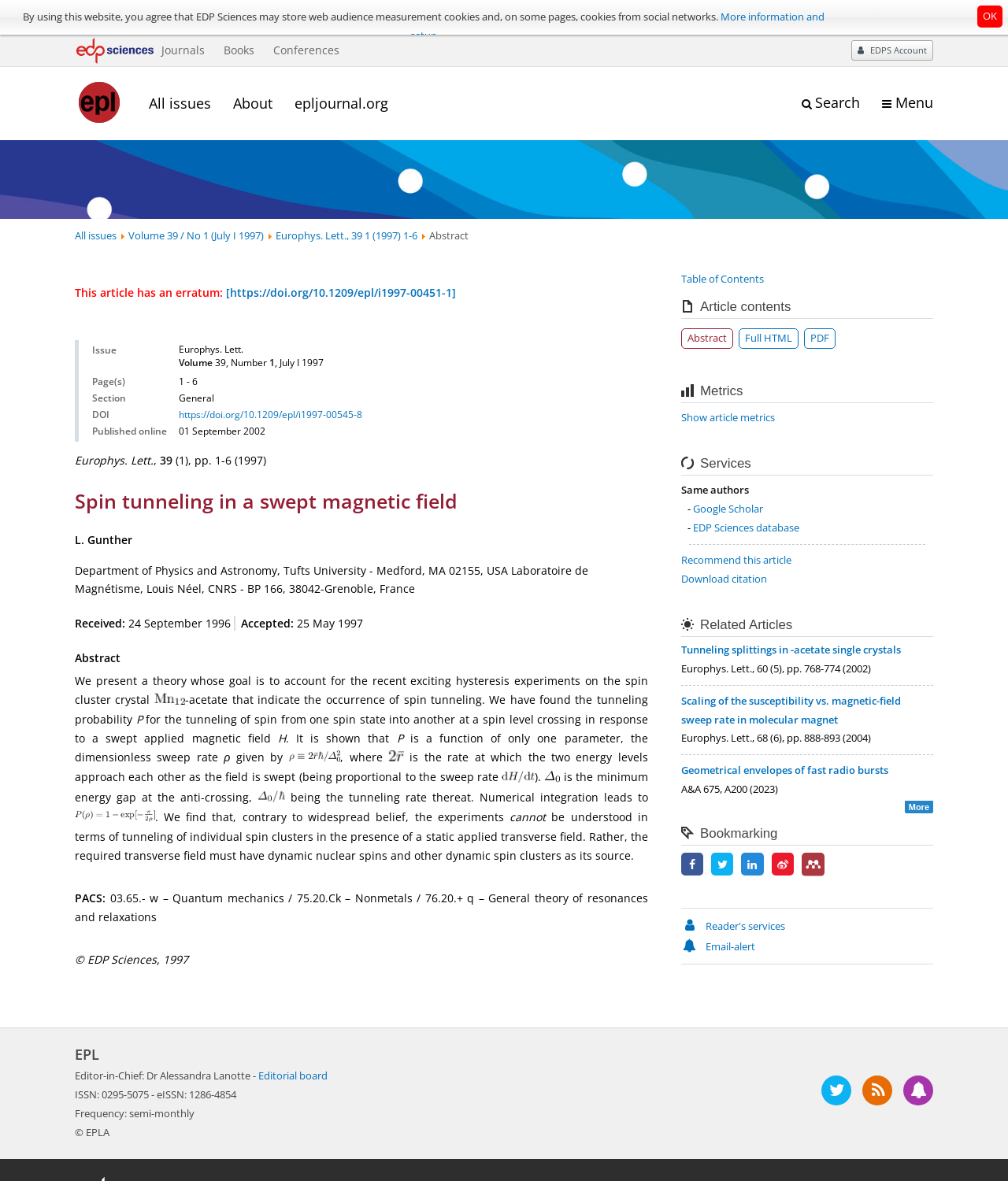Refer to the element description title="Share on LinkedIn" and identify the corresponding bounding box in the screenshot. Format the coordinates as (top-left x, top-left y, bottom-right x, bottom-right y) with values in the range of 0 to 1.

[0.735, 0.726, 0.757, 0.738]